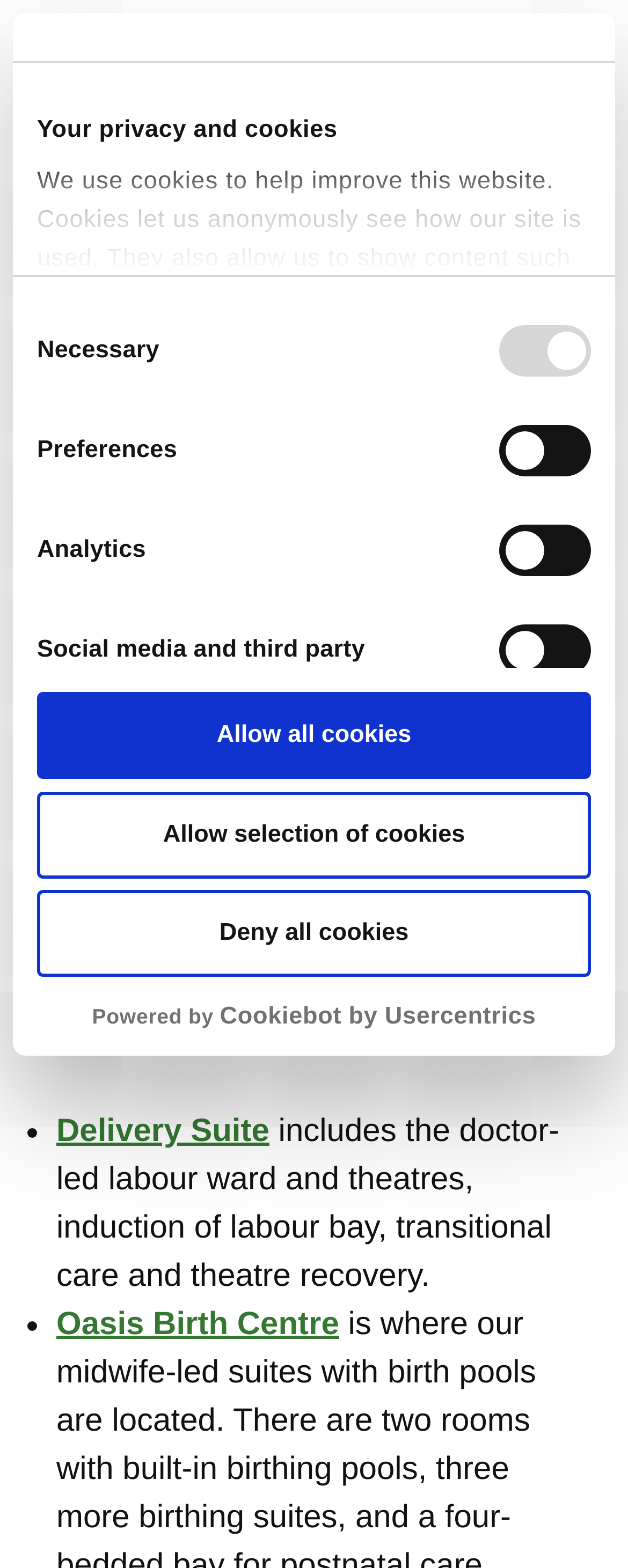Select the bounding box coordinates of the element I need to click to carry out the following instruction: "Go to Patients and visitors page".

[0.021, 0.073, 0.508, 0.122]